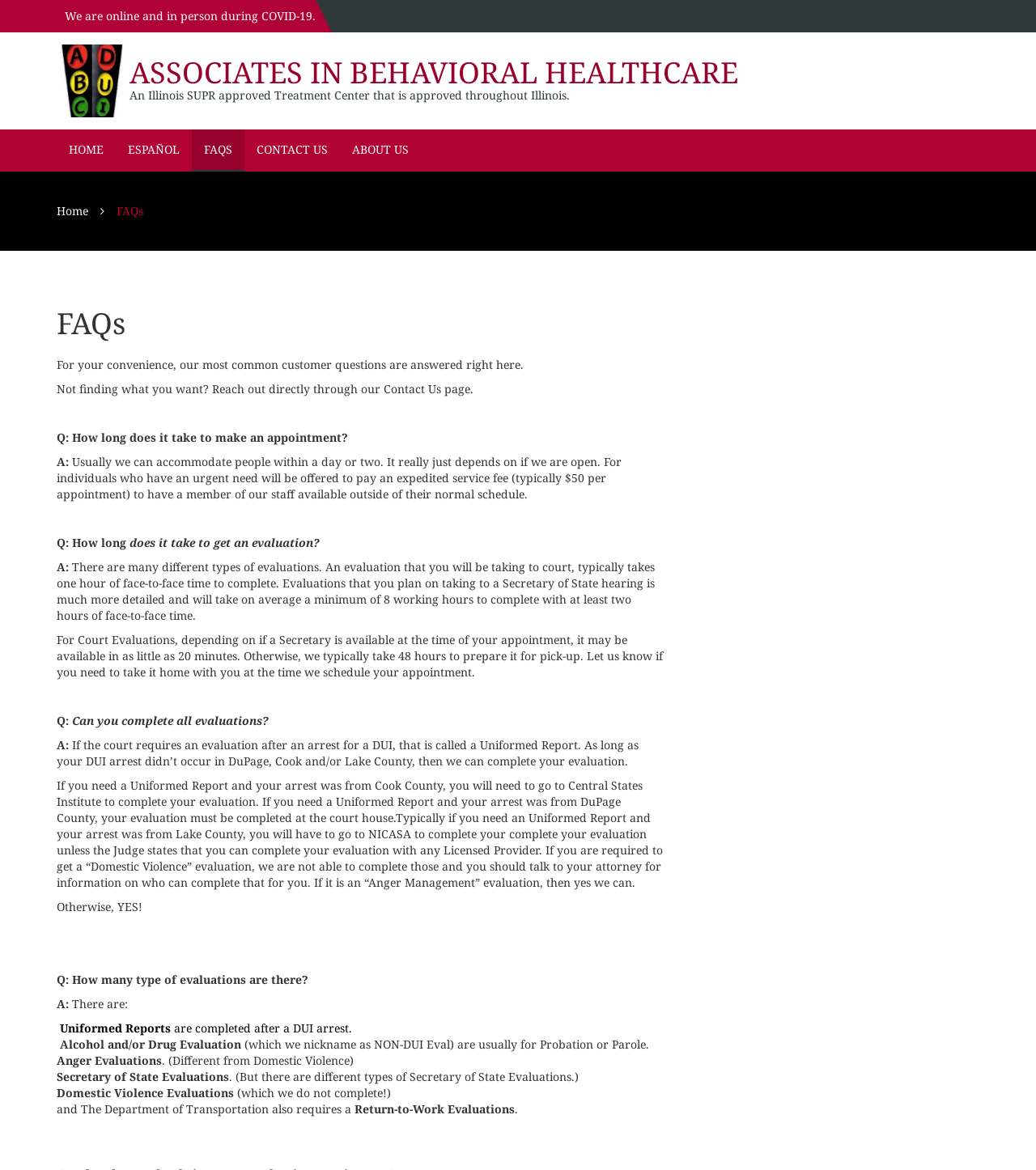Can the treatment center complete all evaluations?
Answer the question with a thorough and detailed explanation.

The answer is found in the FAQ section where it says 'Q: Can you complete all evaluations?' and the answer is 'If the court requires an evaluation after an arrest for a DUI, that is called a Uniformed Report. As long as your DUI arrest didn’t occur in DuPage, Cook and/or Lake County, then we can complete your evaluation.' It also mentions some exceptions.